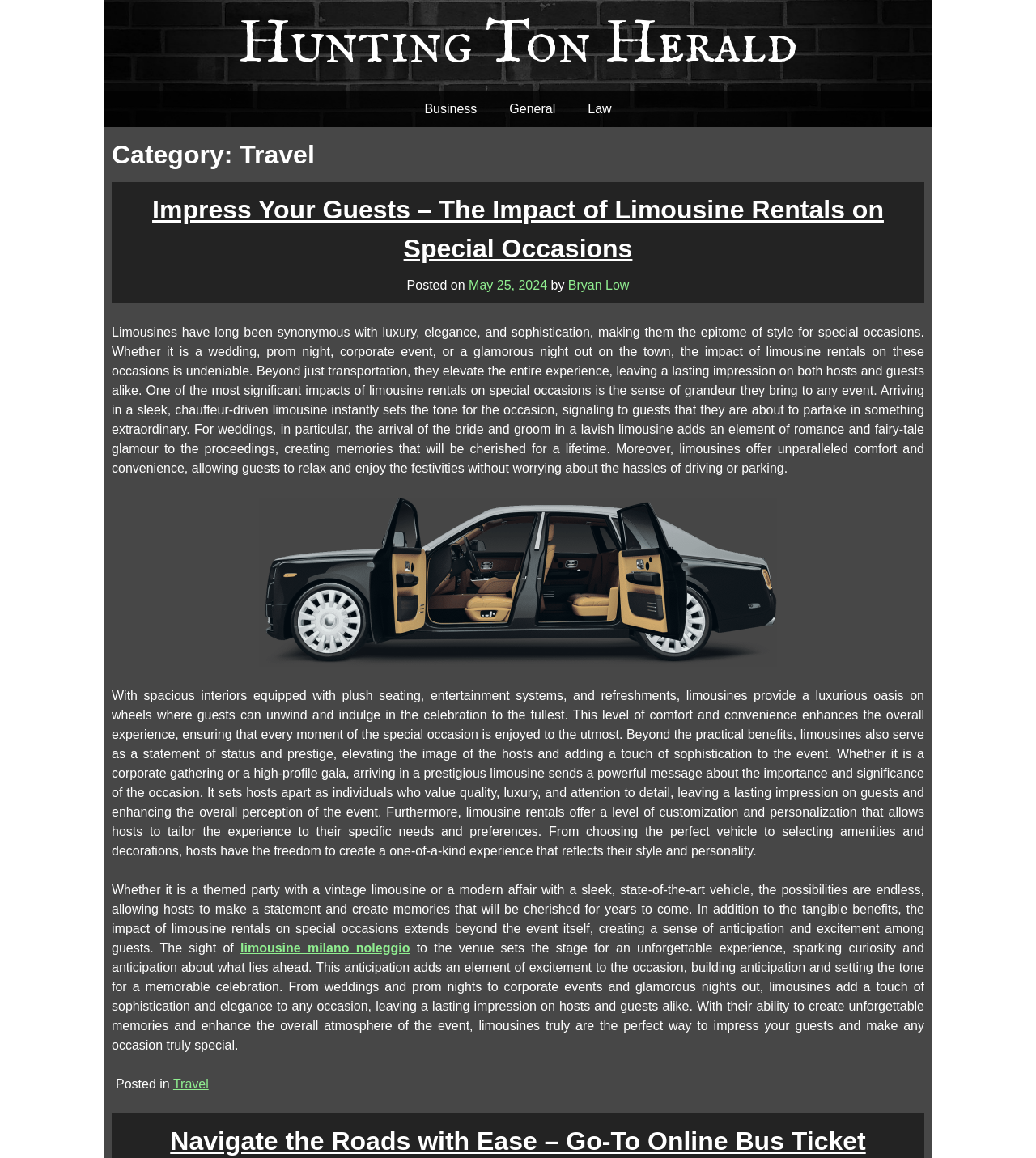Provide your answer in one word or a succinct phrase for the question: 
What is the topic of the article?

Limousine Rentals